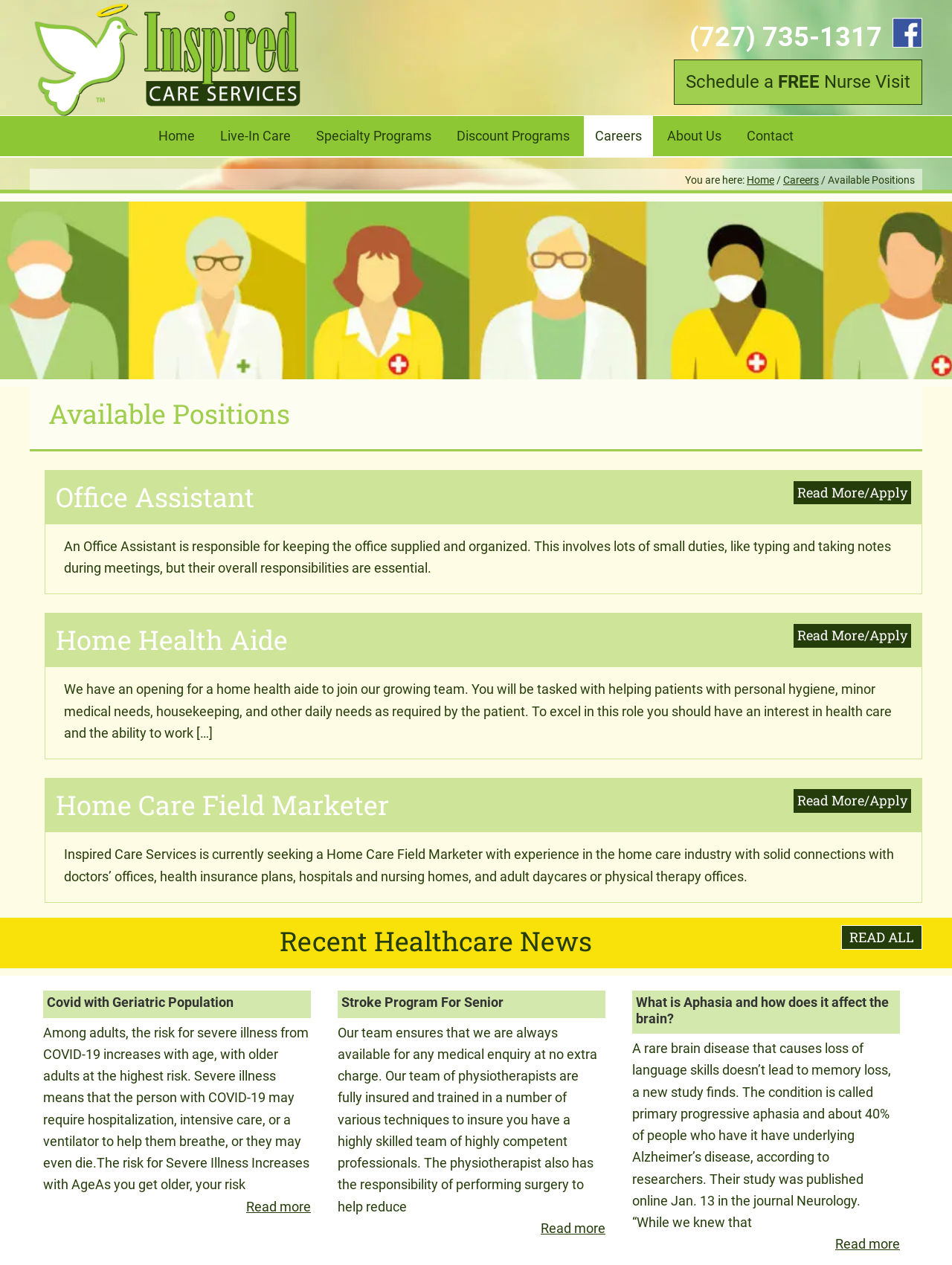Carefully examine the image and provide an in-depth answer to the question: What is the role of an Office Assistant?

I read the job description of Office Assistant, which states that the role involves keeping the office supplied and organized, including tasks like typing and taking notes during meetings.